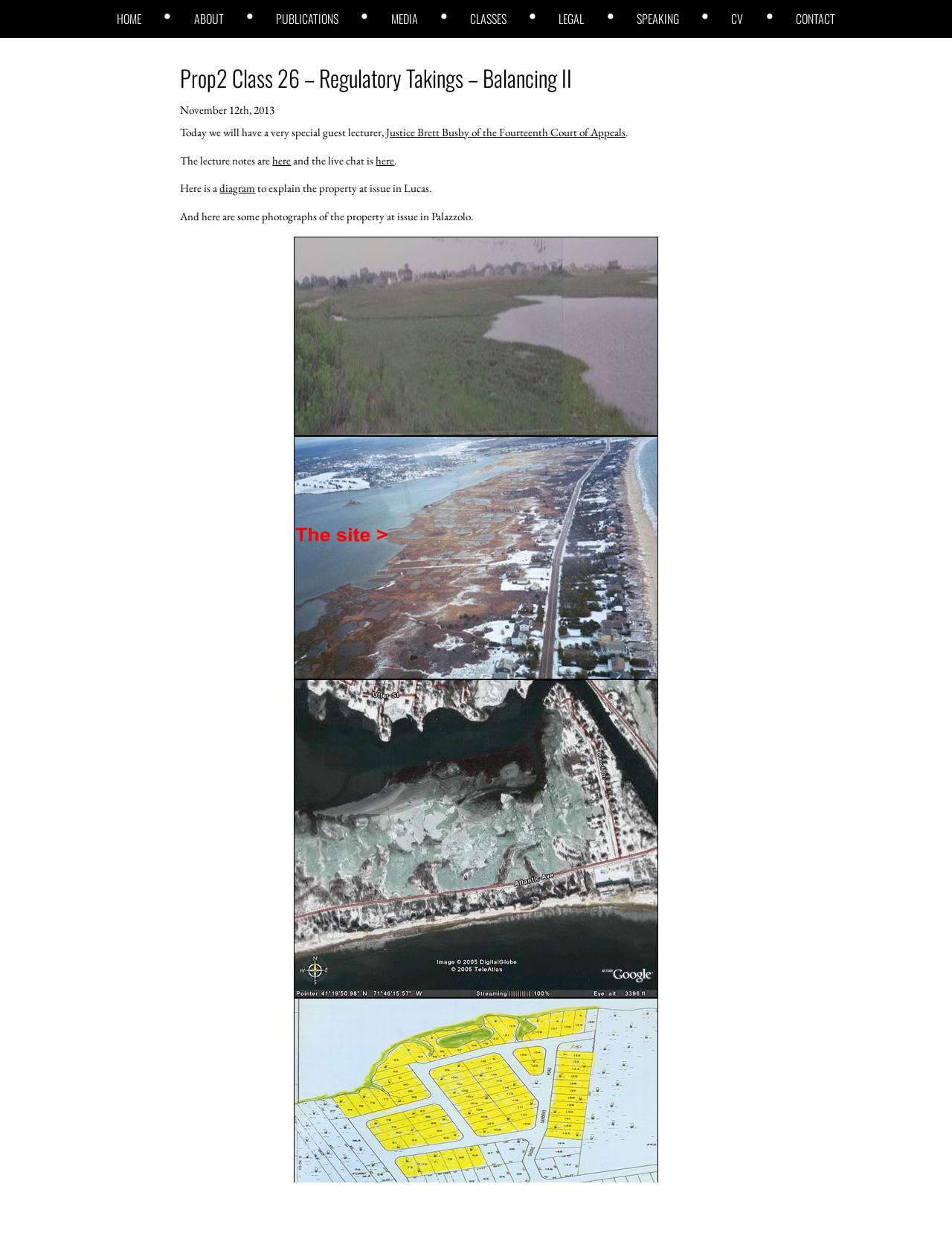Point out the bounding box coordinates of the section to click in order to follow this instruction: "go to home page".

[0.123, 0.015, 0.149, 0.024]